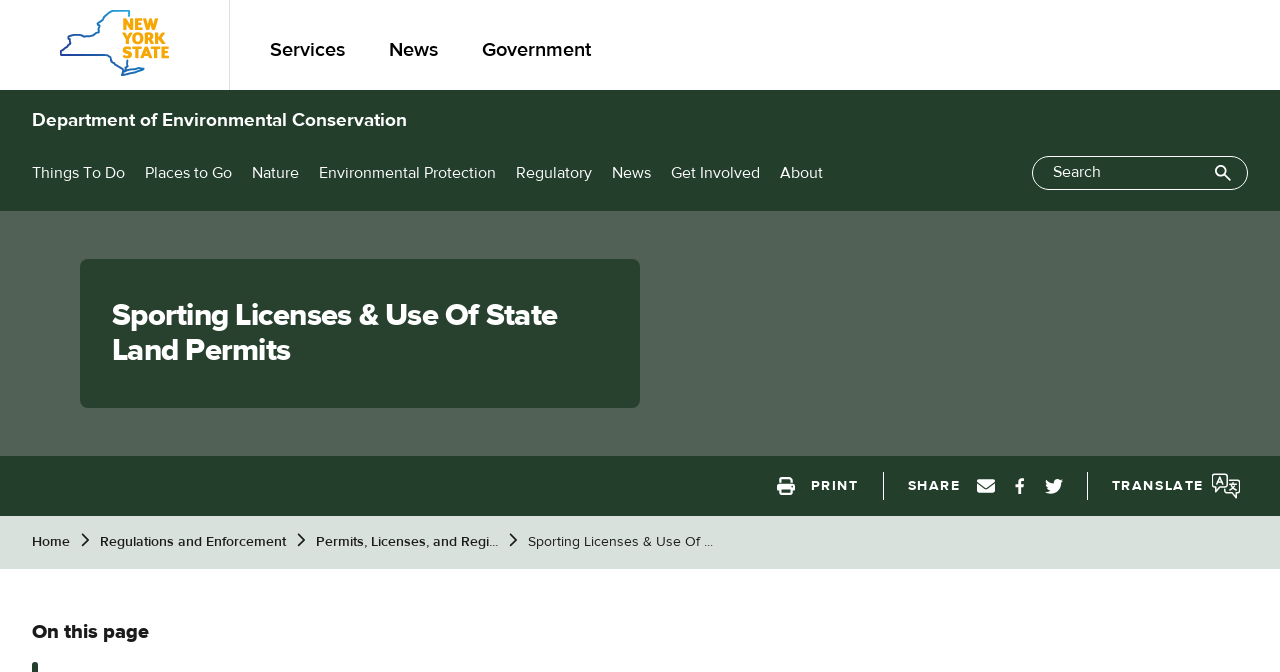Answer the question briefly using a single word or phrase: 
What is the purpose of the 'Search Site' feature?

To search the website